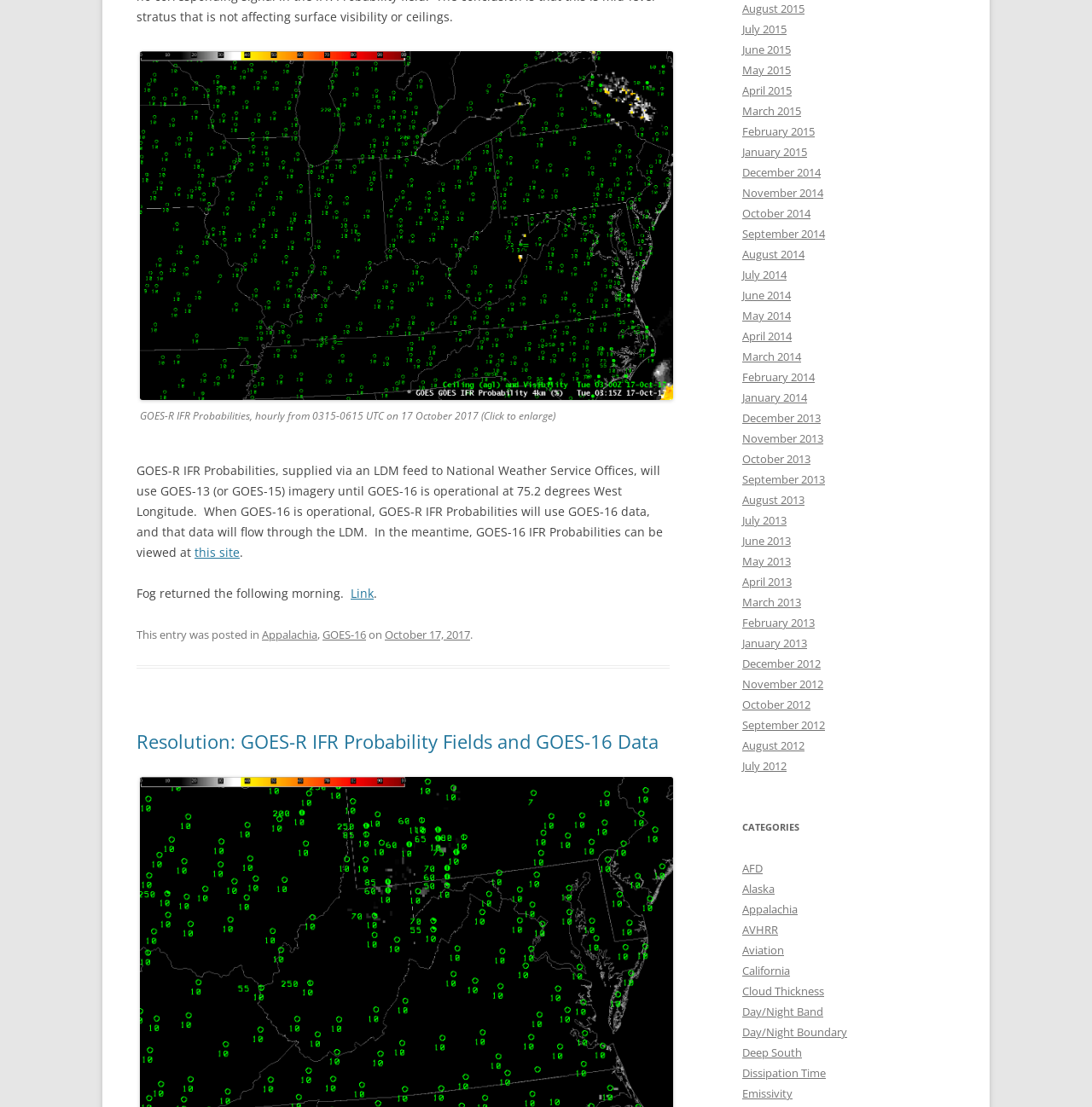Please identify the bounding box coordinates of the clickable element to fulfill the following instruction: "View GOES-R IFR Probability Fields and GOES-16 Data". The coordinates should be four float numbers between 0 and 1, i.e., [left, top, right, bottom].

[0.125, 0.66, 0.613, 0.68]